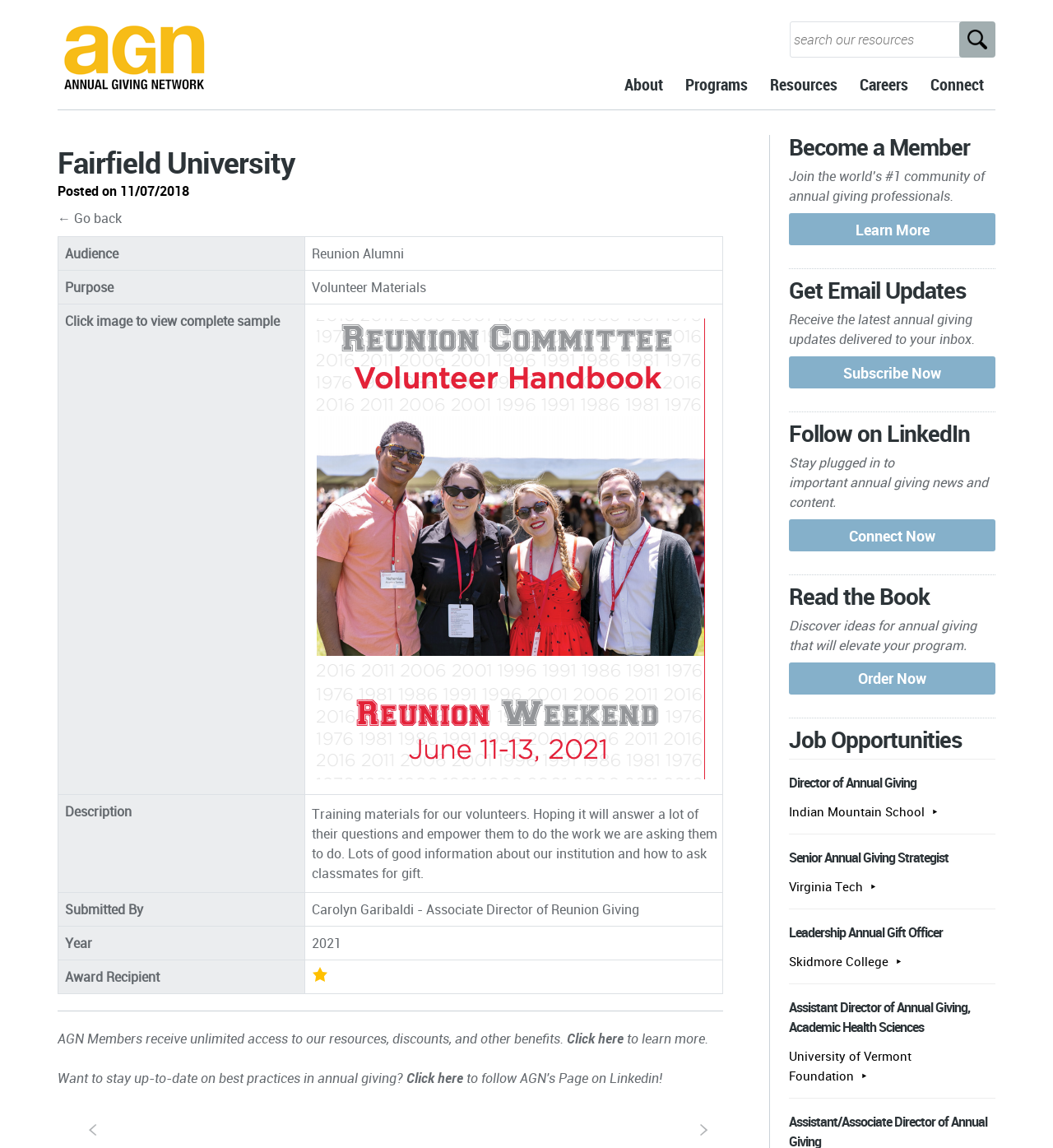How can one stay up-to-date on best practices in annual giving?
Refer to the screenshot and answer in one word or phrase.

Click here